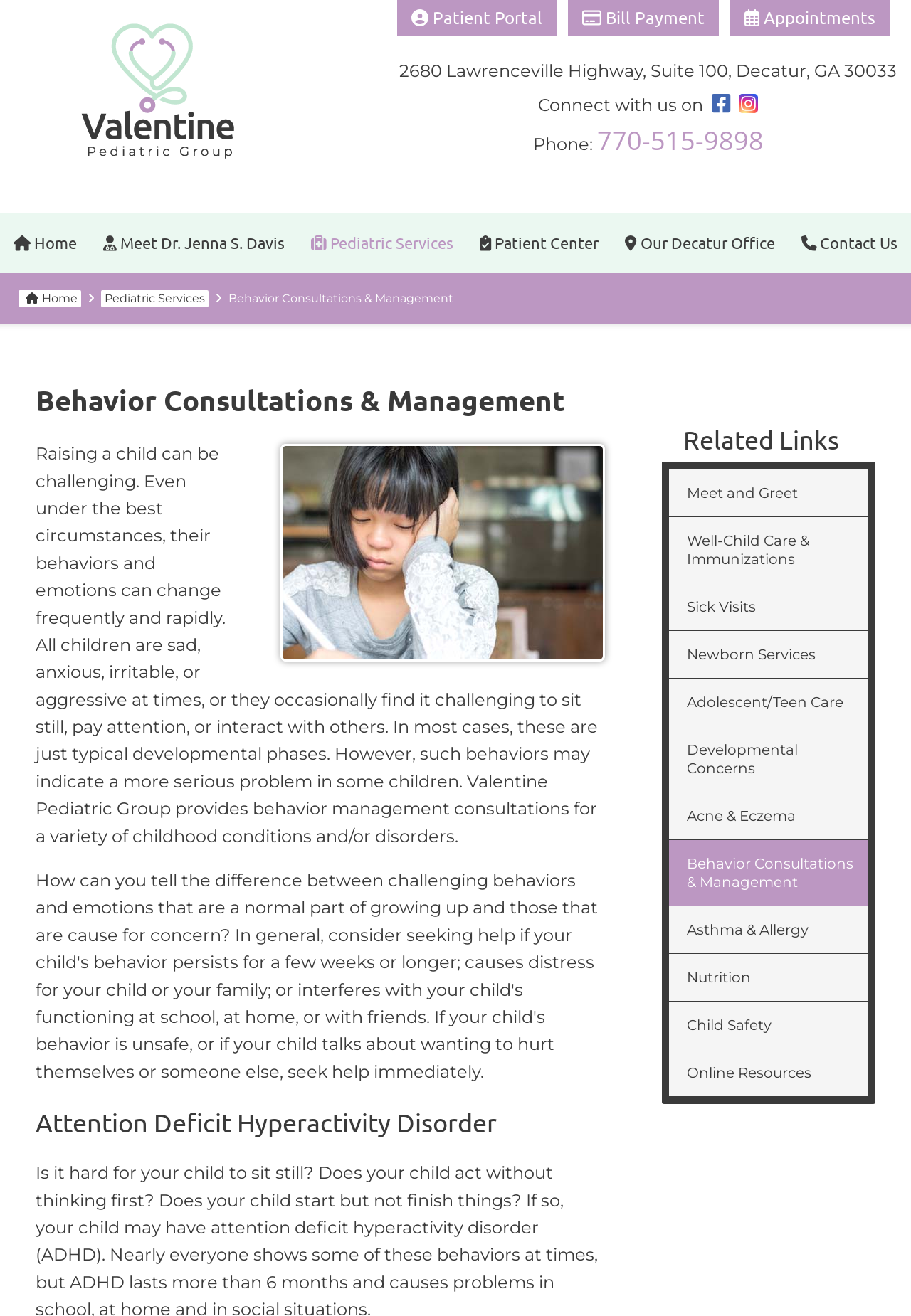Find and provide the bounding box coordinates for the UI element described here: "Pediatric Services". The coordinates should be given as four float numbers between 0 and 1: [left, top, right, bottom].

[0.342, 0.162, 0.497, 0.208]